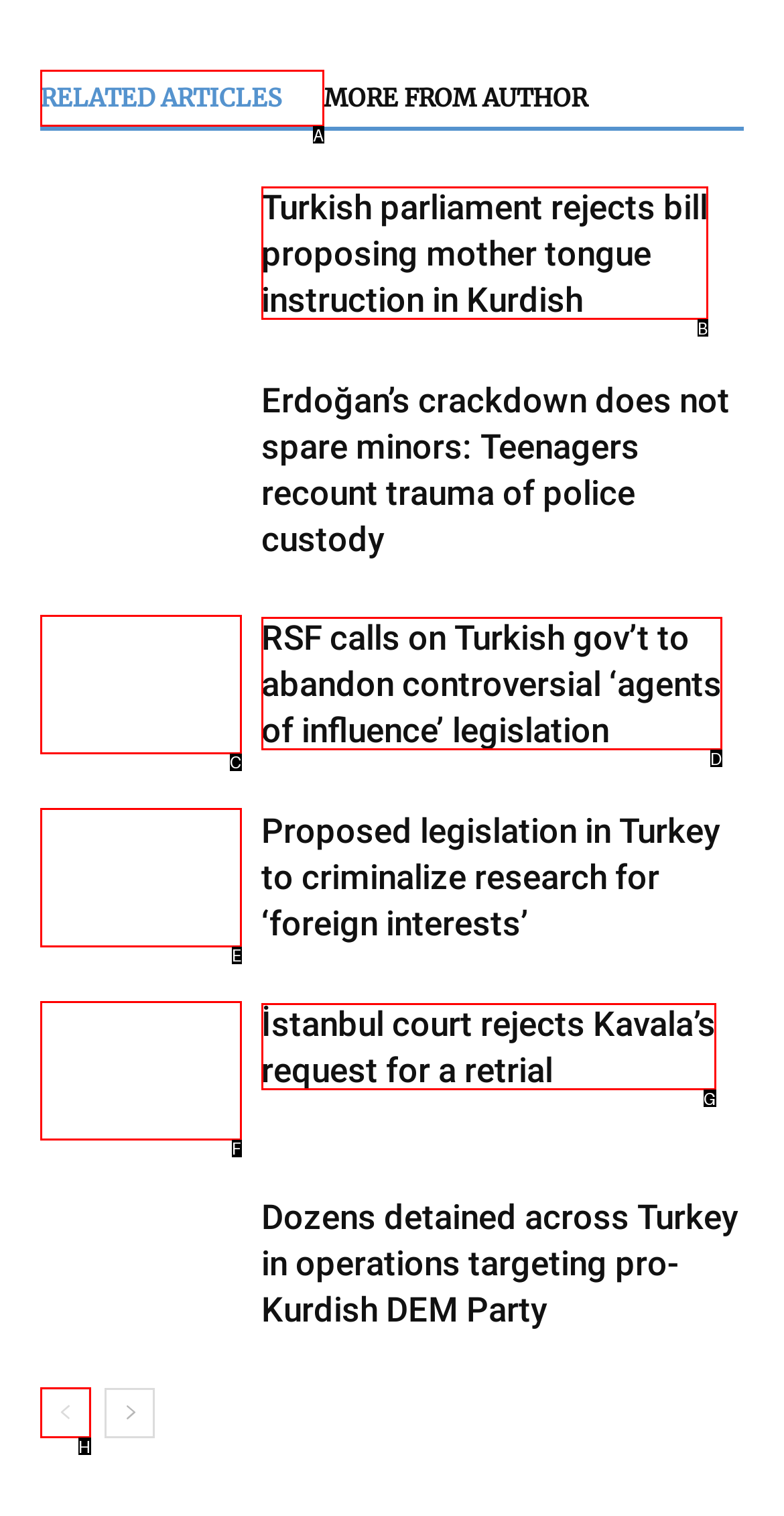Identify the option that corresponds to the description: RELATED ARTICLES. Provide only the letter of the option directly.

A